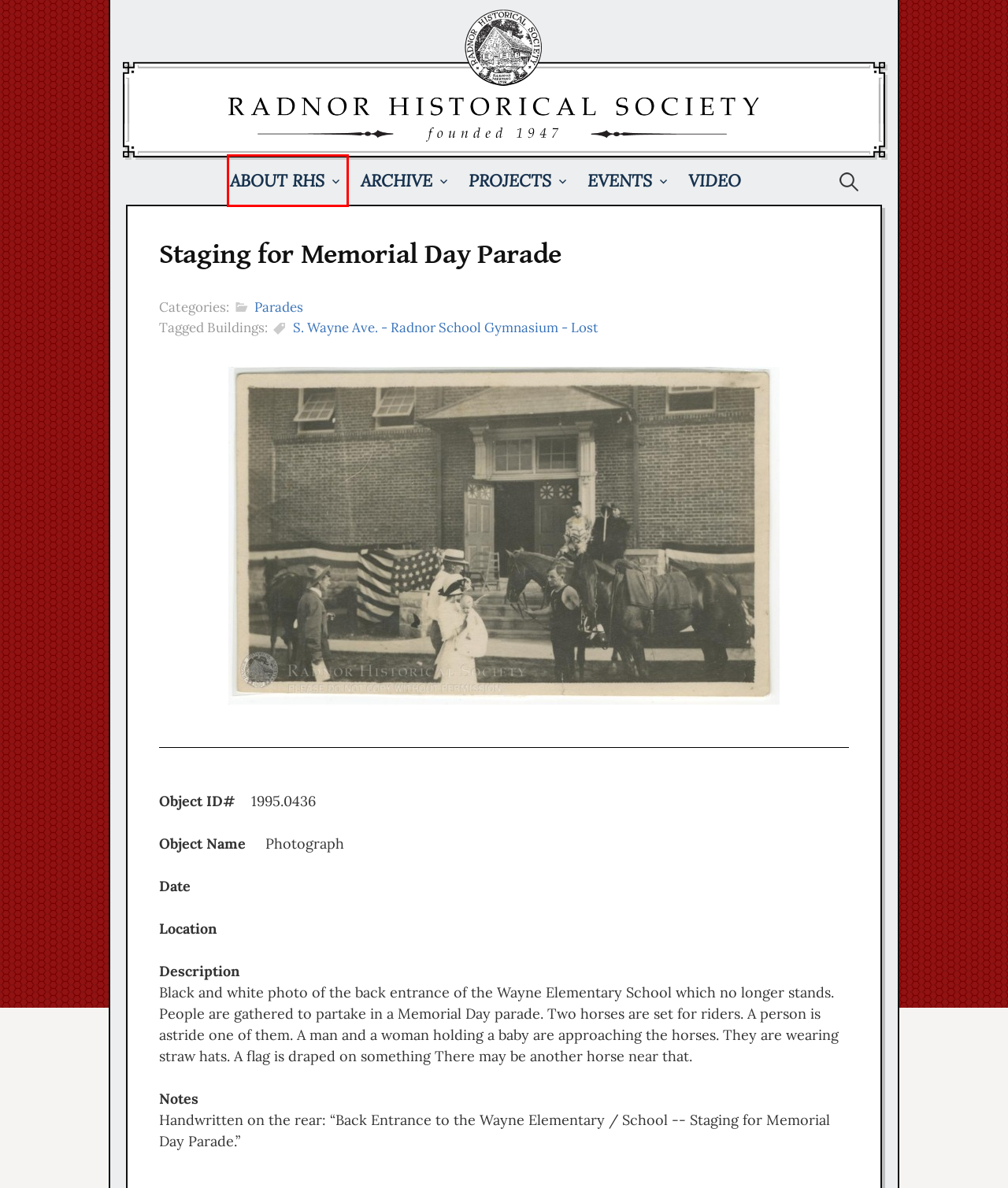You have a screenshot of a webpage, and a red bounding box highlights an element. Select the webpage description that best fits the new page after clicking the element within the bounding box. Options are:
A. Projects – Radnor Historical Society
B. 2023-2024 Events – Radnor Historical Society
C. About RHS – Radnor Historical Society
D. Parades – Radnor Historical Society | Archive
E. Radnor Historical Society | Archive
F. Videos of Past Events – Radnor Historical Society
G. Radnor Historical Society
H. S. Wayne Ave. – Radnor School Gymnasium – Lost – Radnor Historical Society | Archive

C